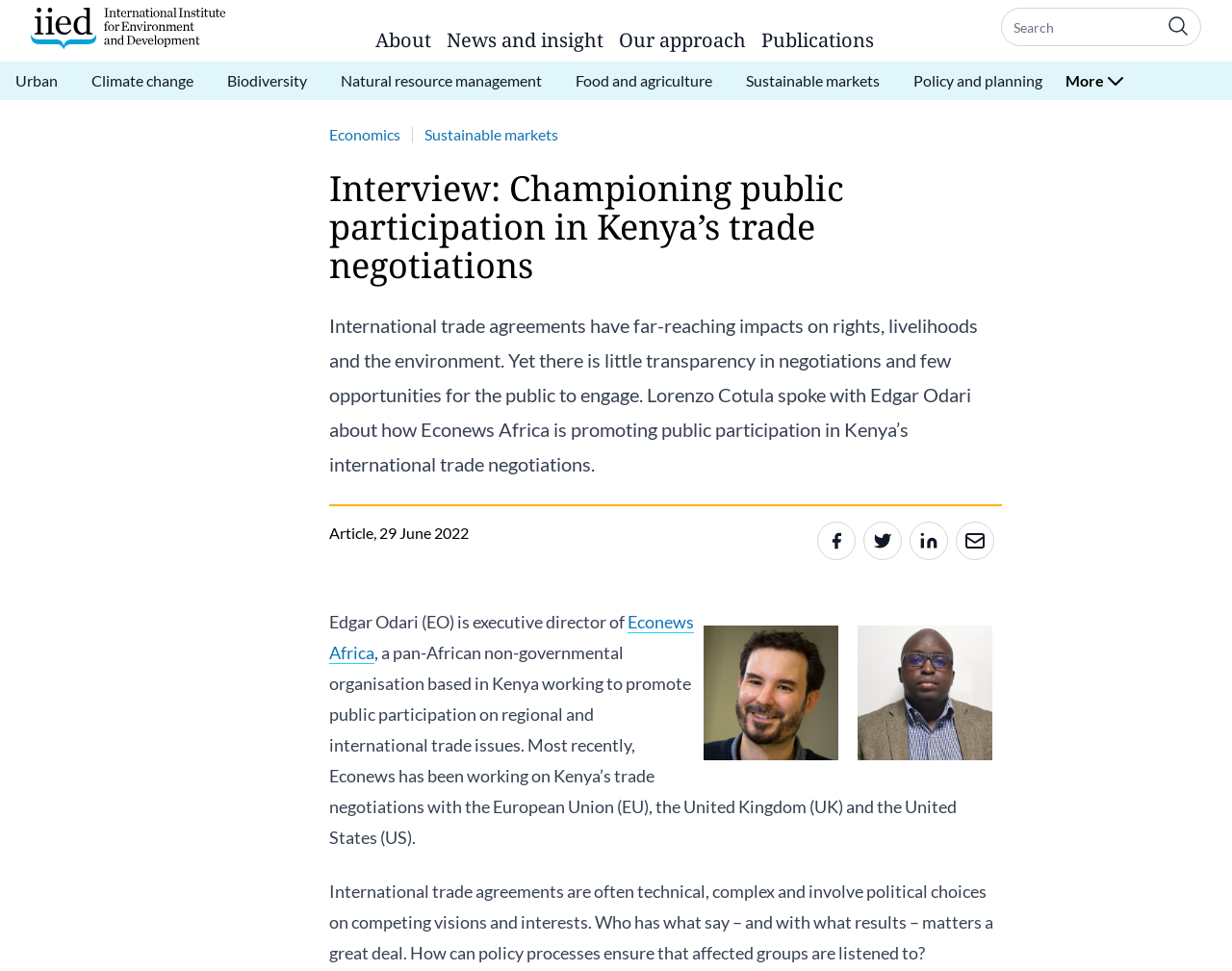What is the name of the organisation promoting public participation in Kenya's trade negotiations?
Please ensure your answer is as detailed and informative as possible.

According to the webpage content, Econews Africa is the organisation promoting public participation in Kenya's trade negotiations, and it is a pan-African non-governmental organisation based in Kenya working to promote public participation on regional and international trade issues.